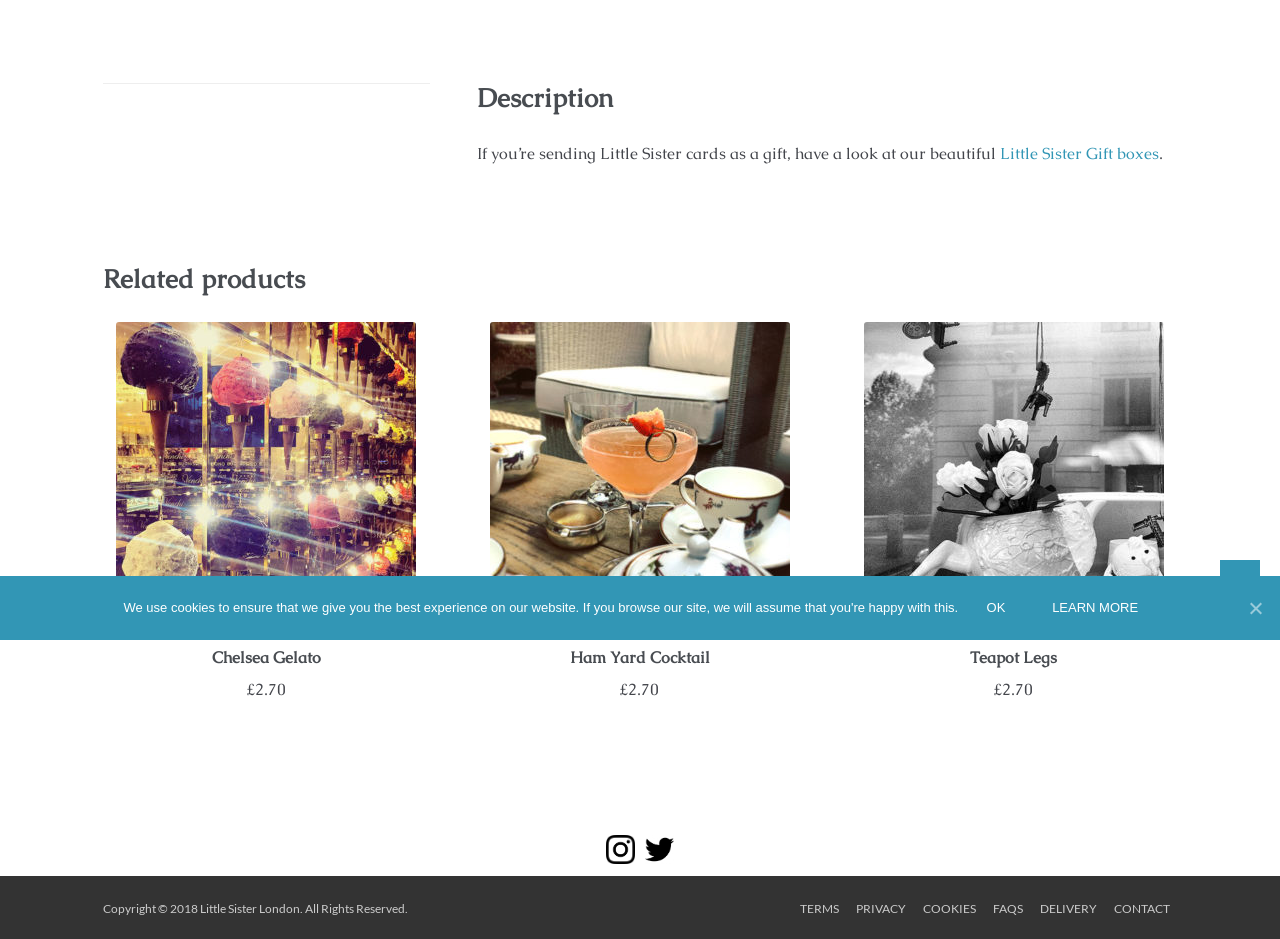Find the bounding box of the UI element described as: "Chelsea Gelato £2.70". The bounding box coordinates should be given as four float values between 0 and 1, i.e., [left, top, right, bottom].

[0.08, 0.343, 0.336, 0.745]